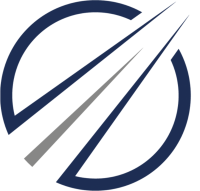Give a complete and detailed account of the image.

The image features a logo that embodies a modern and dynamic aesthetic, likely representing a technology or engineering brand. With a sleek design that includes sharp angles and circular elements, it suggests innovation and forward-thinking principles. The predominant colors are deep navy blue and a lighter gray, conveying a sense of professionalism and trust. This logo is strategically placed in the context of the Eclipse Foundation's web platform, emphasizing its connection to collaborative software development and project management in simulation technology.